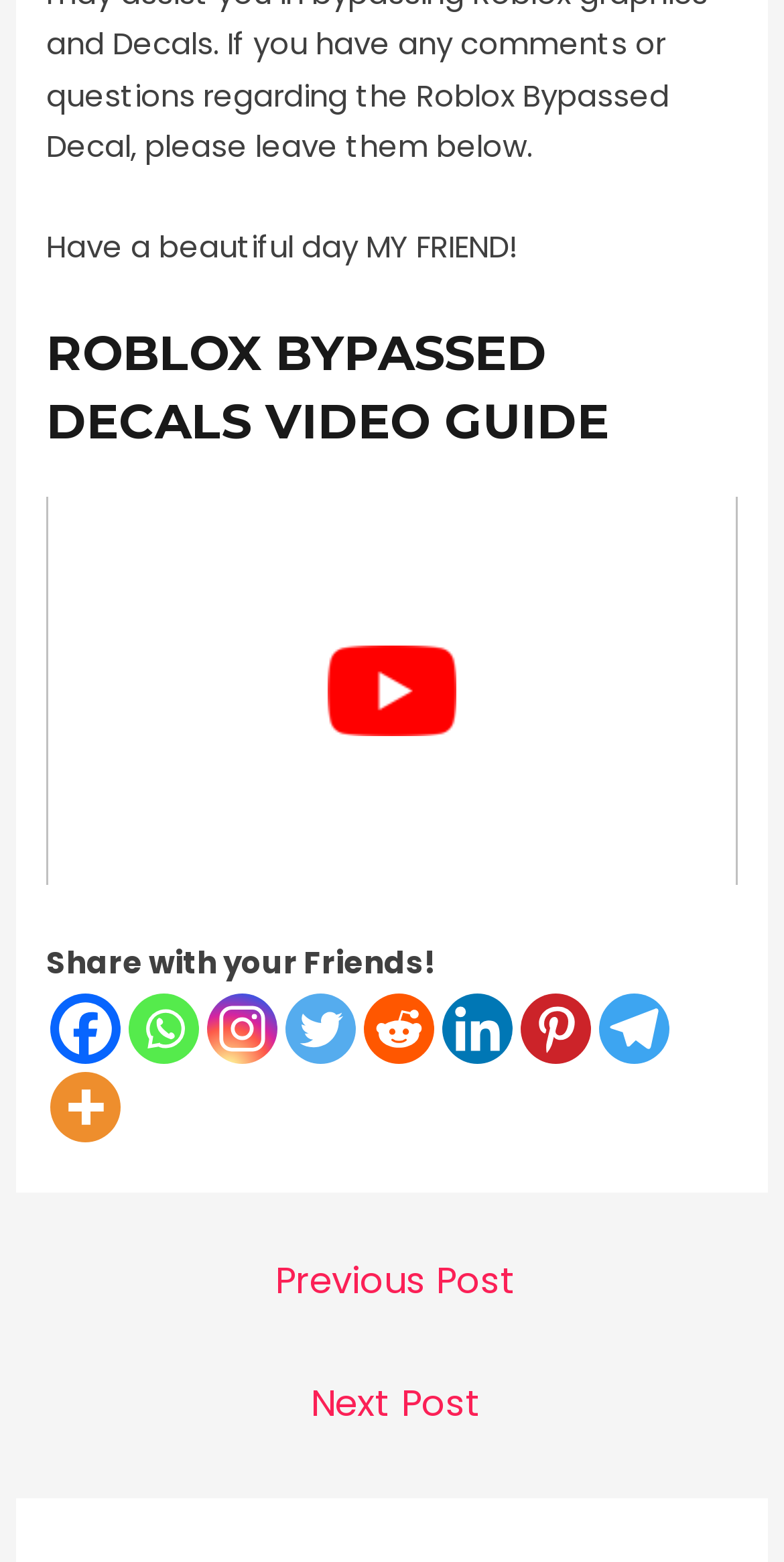Locate the coordinates of the bounding box for the clickable region that fulfills this instruction: "go to the next post".

[0.026, 0.873, 0.984, 0.928]